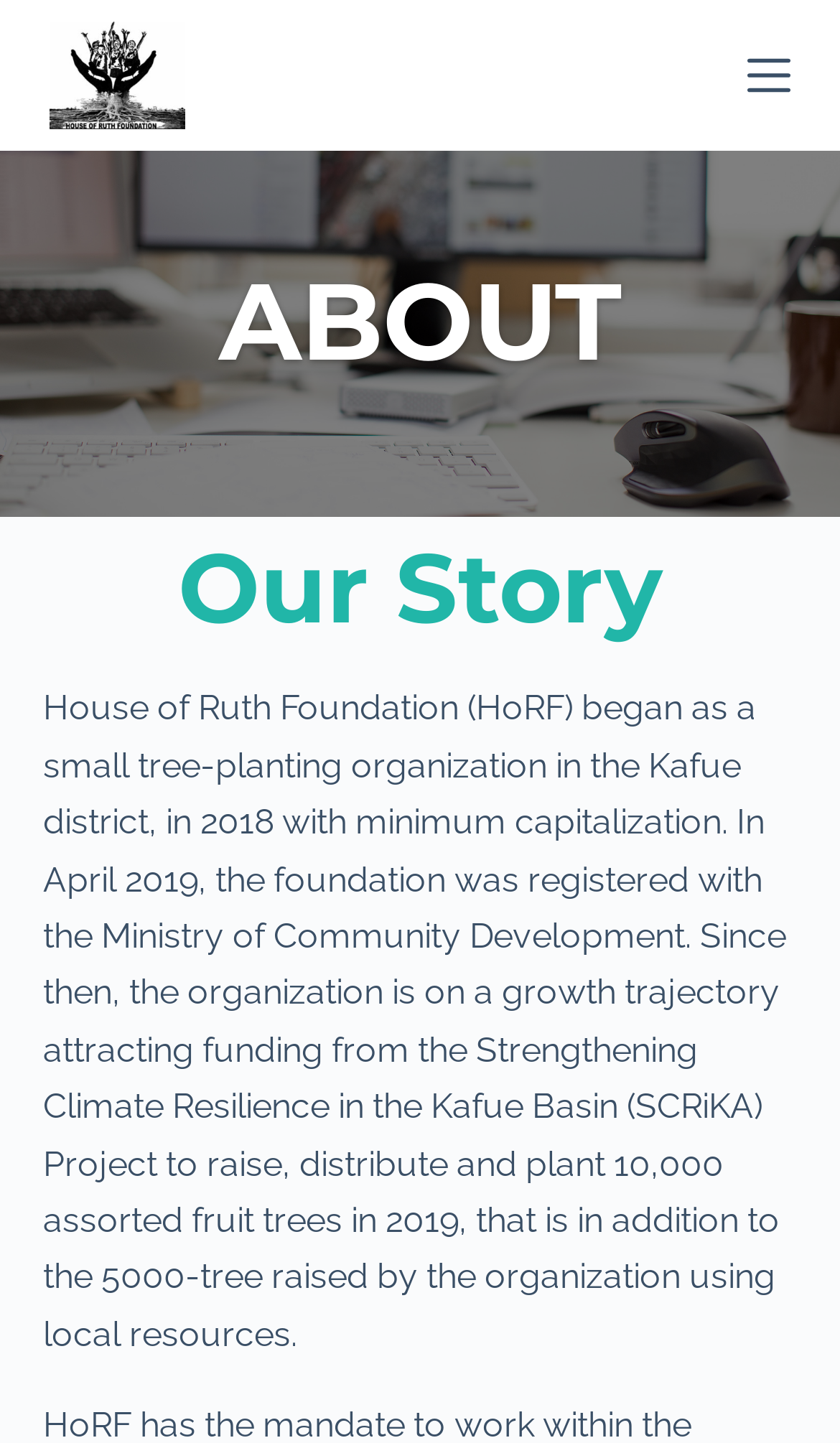What is the name of the organization?
From the screenshot, supply a one-word or short-phrase answer.

House of Ruth Foundation